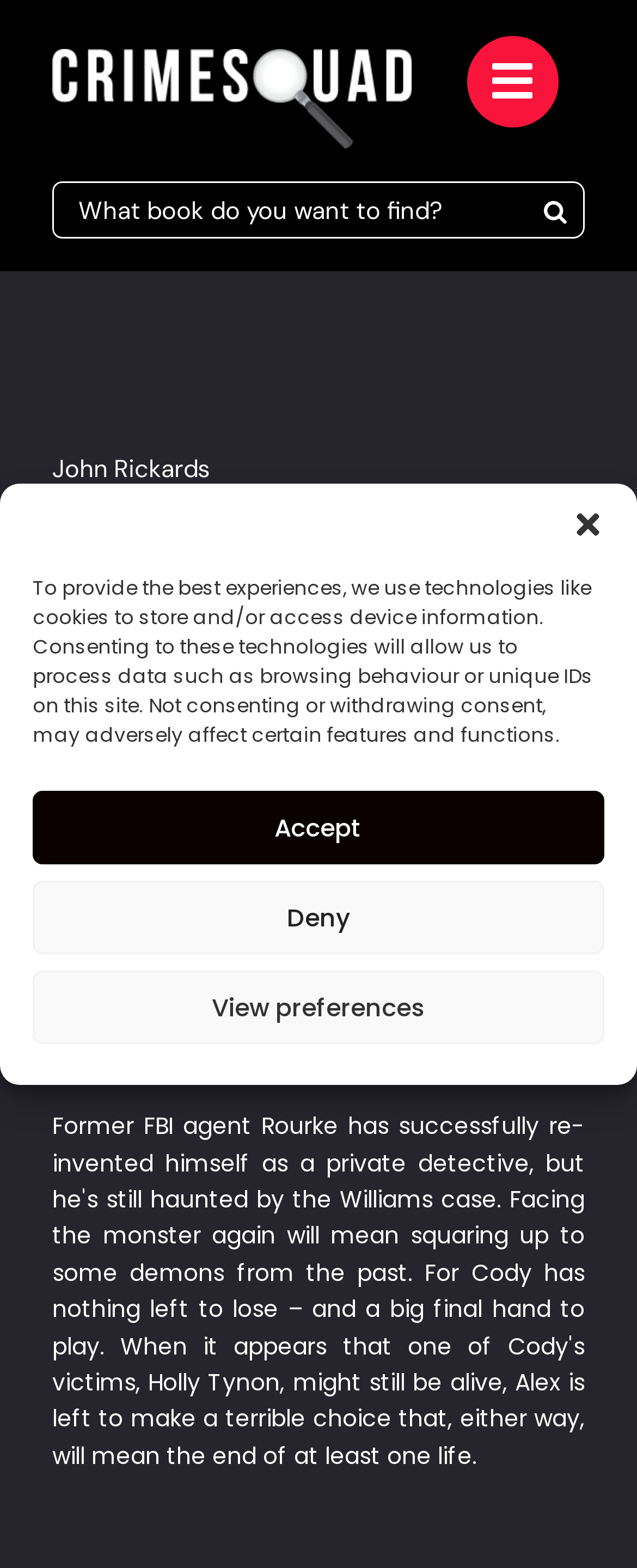Please respond to the question with a concise word or phrase:
What is the book about?

Synopsis